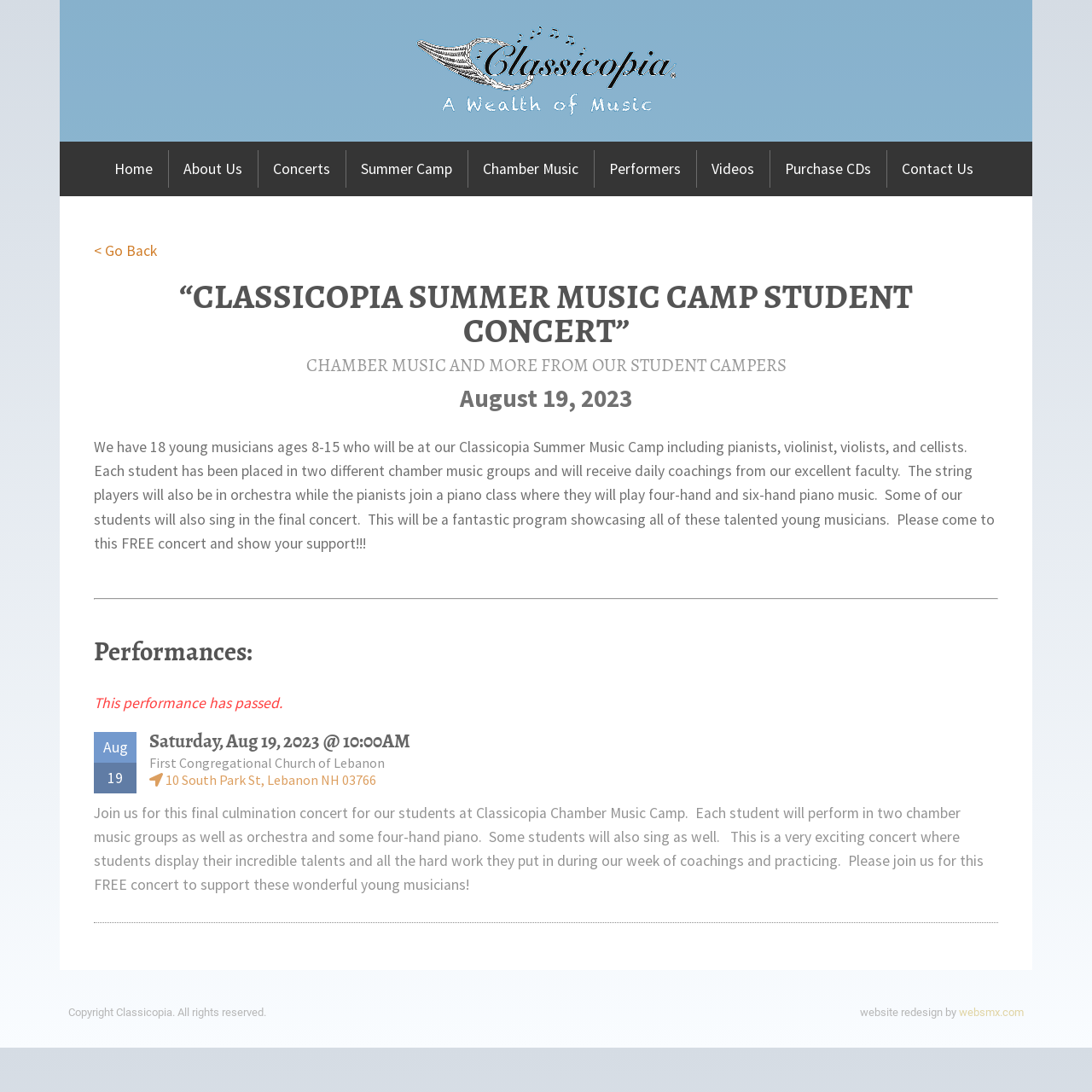Locate the bounding box coordinates of the clickable region necessary to complete the following instruction: "Click on the 'Home' link". Provide the coordinates in the format of four float numbers between 0 and 1, i.e., [left, top, right, bottom].

[0.091, 0.137, 0.154, 0.172]